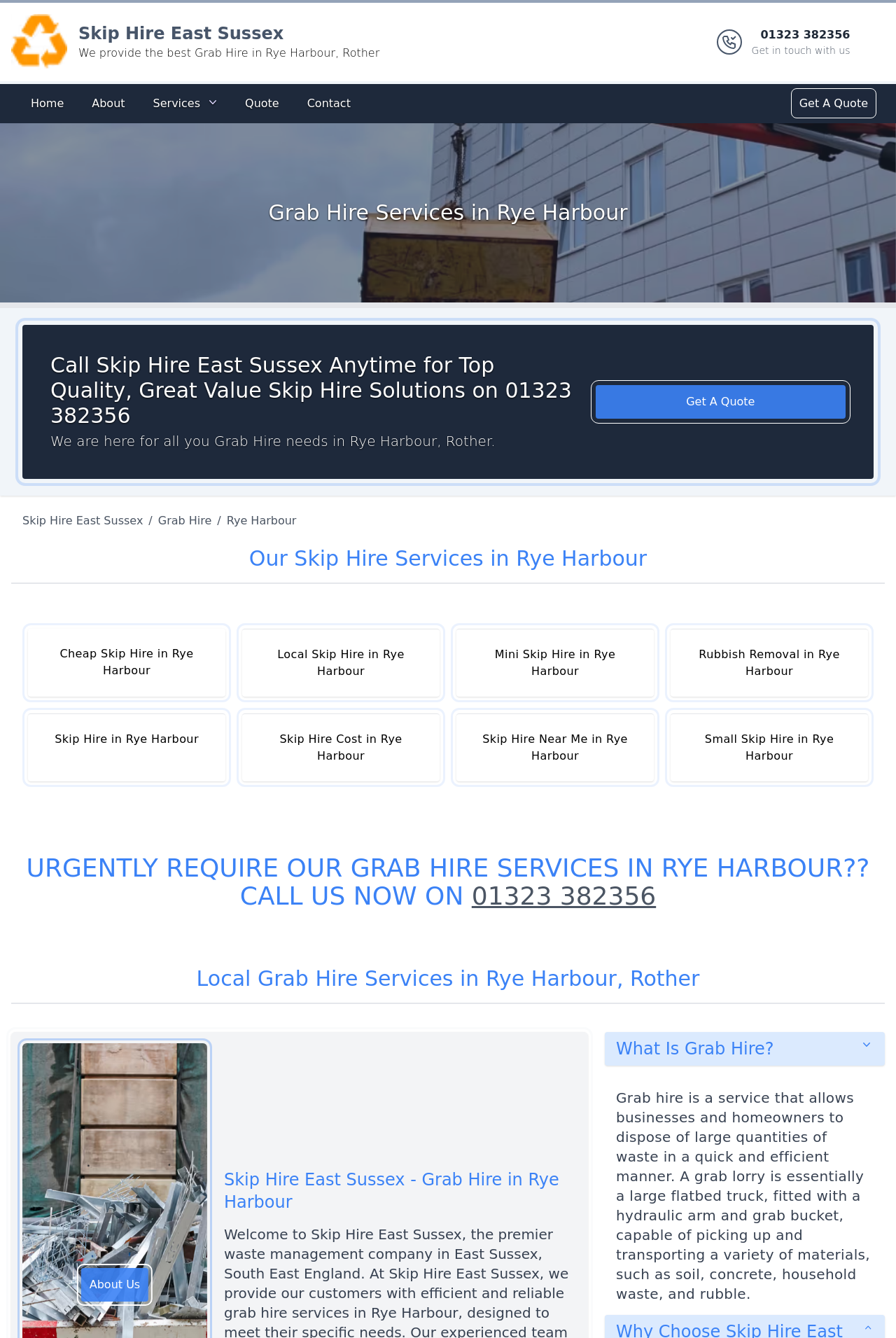What is the phone number to get in touch with Skip Hire East Sussex?
By examining the image, provide a one-word or phrase answer.

01323 382356